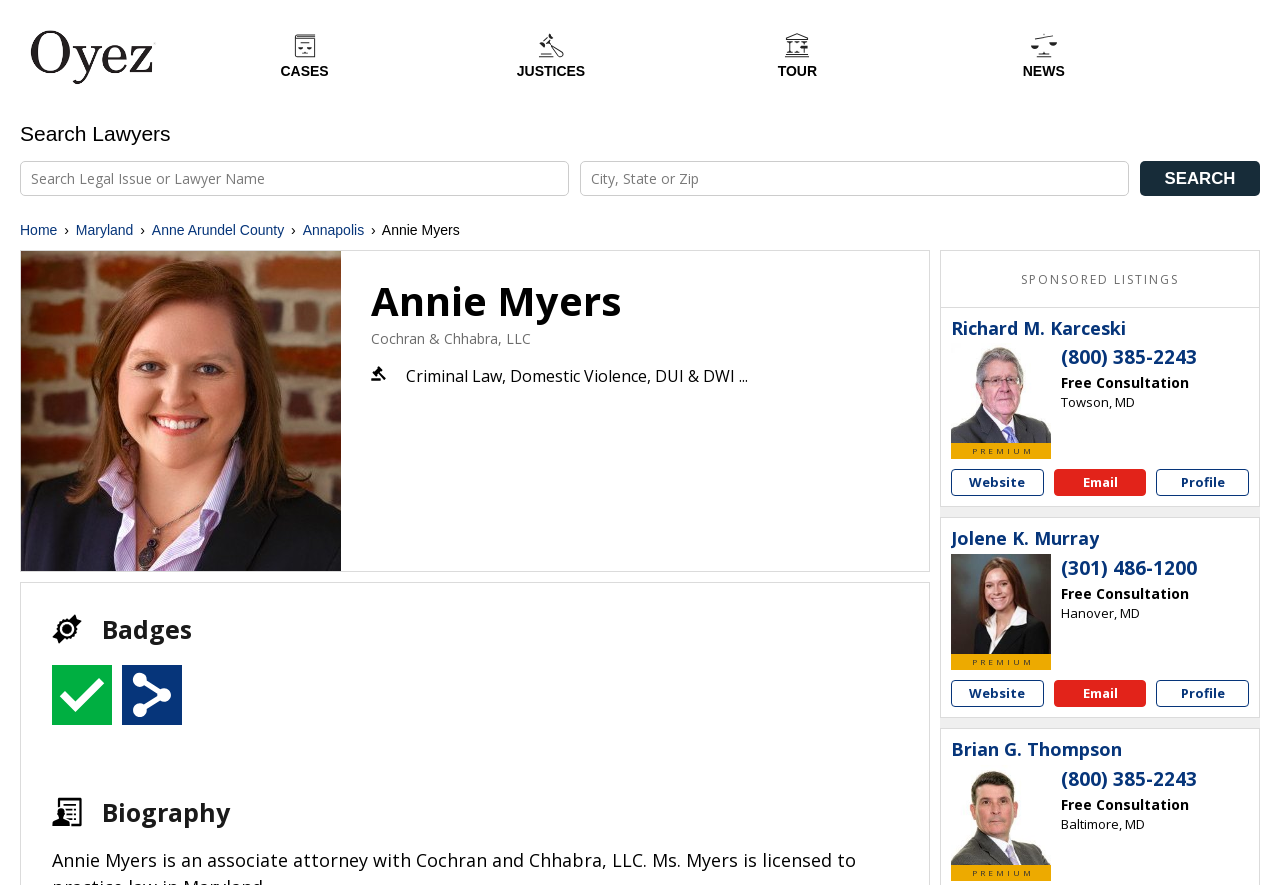Please determine the bounding box coordinates of the clickable area required to carry out the following instruction: "View Annie Myers' profile". The coordinates must be four float numbers between 0 and 1, represented as [left, top, right, bottom].

[0.29, 0.317, 0.655, 0.368]